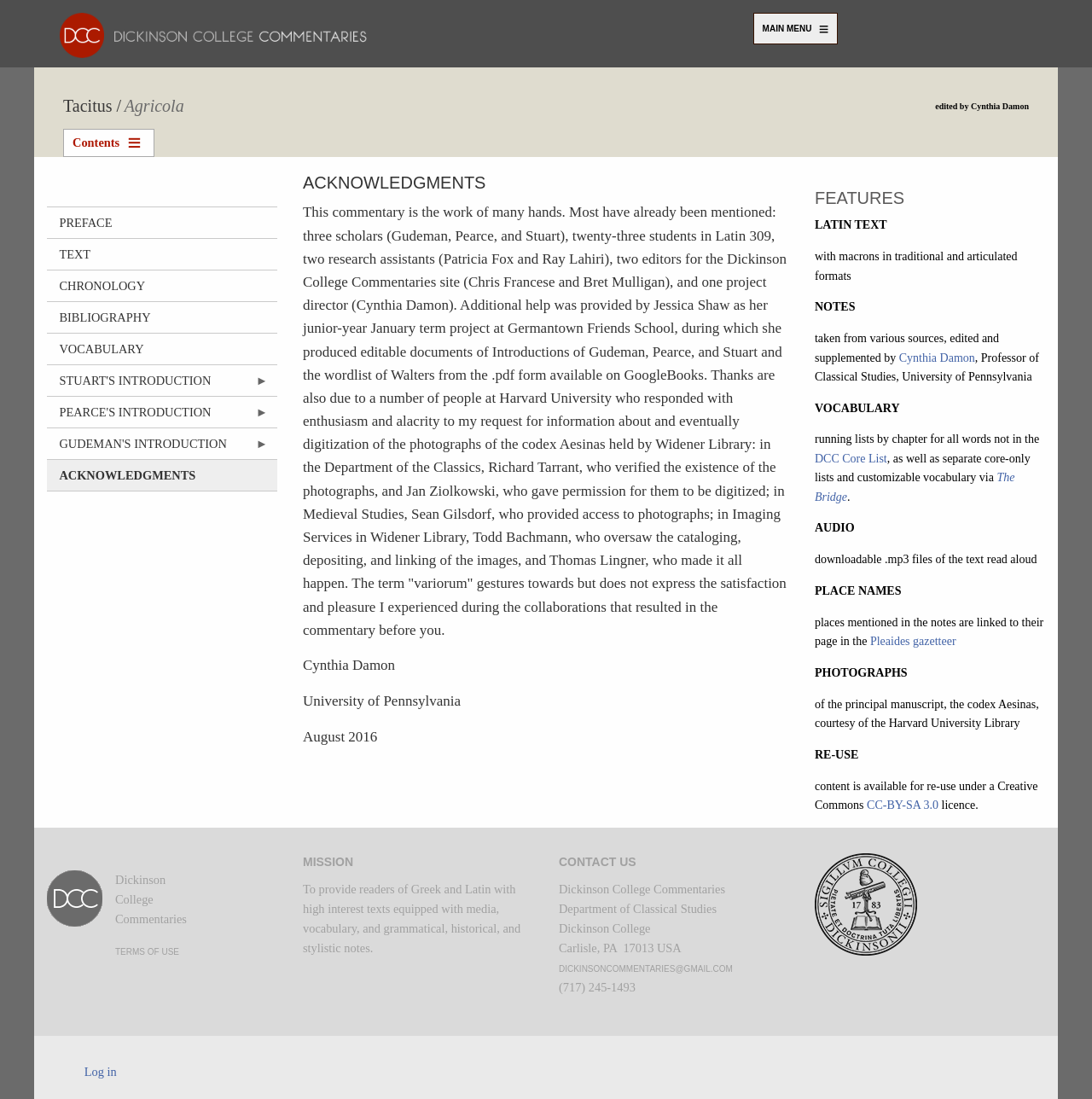Provide a comprehensive caption for the webpage.

The webpage is dedicated to the Dickinson College Commentaries, specifically the Acknowledgments section. At the top, there is a banner with a site header, containing links to the home page and a main menu. Below the banner, there is a section with links to different parts of the commentary, including the Preface, Text, Chronology, Bibliography, Vocabulary, and Acknowledgments.

The main content of the page is divided into two columns. The left column contains the Acknowledgments text, which is a lengthy paragraph expressing gratitude to various individuals and institutions that contributed to the commentary. The text is divided into several sections, with headings and subheadings.

The right column contains a list of features, including Latin text with macrons, notes, vocabulary, audio, place names, photographs, and re-use information. Each feature is described in a brief sentence or phrase.

At the bottom of the page, there is a section with information about Dickinson College Commentaries, including its mission, contact information, and a link to the terms of use. There is also a navigation menu at the very bottom of the page, allowing users to log in or access their account.

Throughout the page, there are several images, including the Dickinson College logo, the Dickinson College Seal, and an image of the Home link.